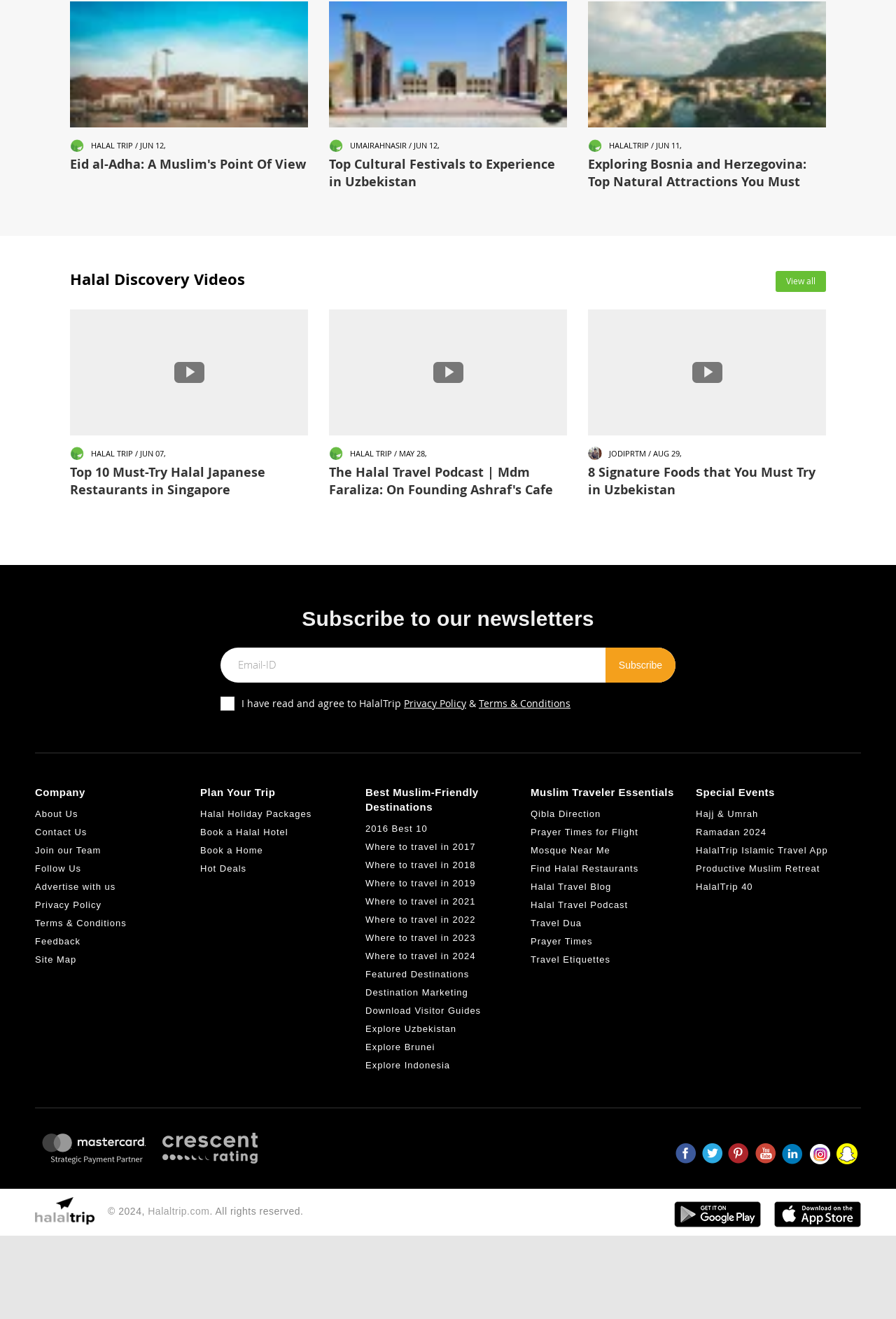Use a single word or phrase to answer this question: 
What type of content is available in the 'Halal Discovery Videos' section?

Videos